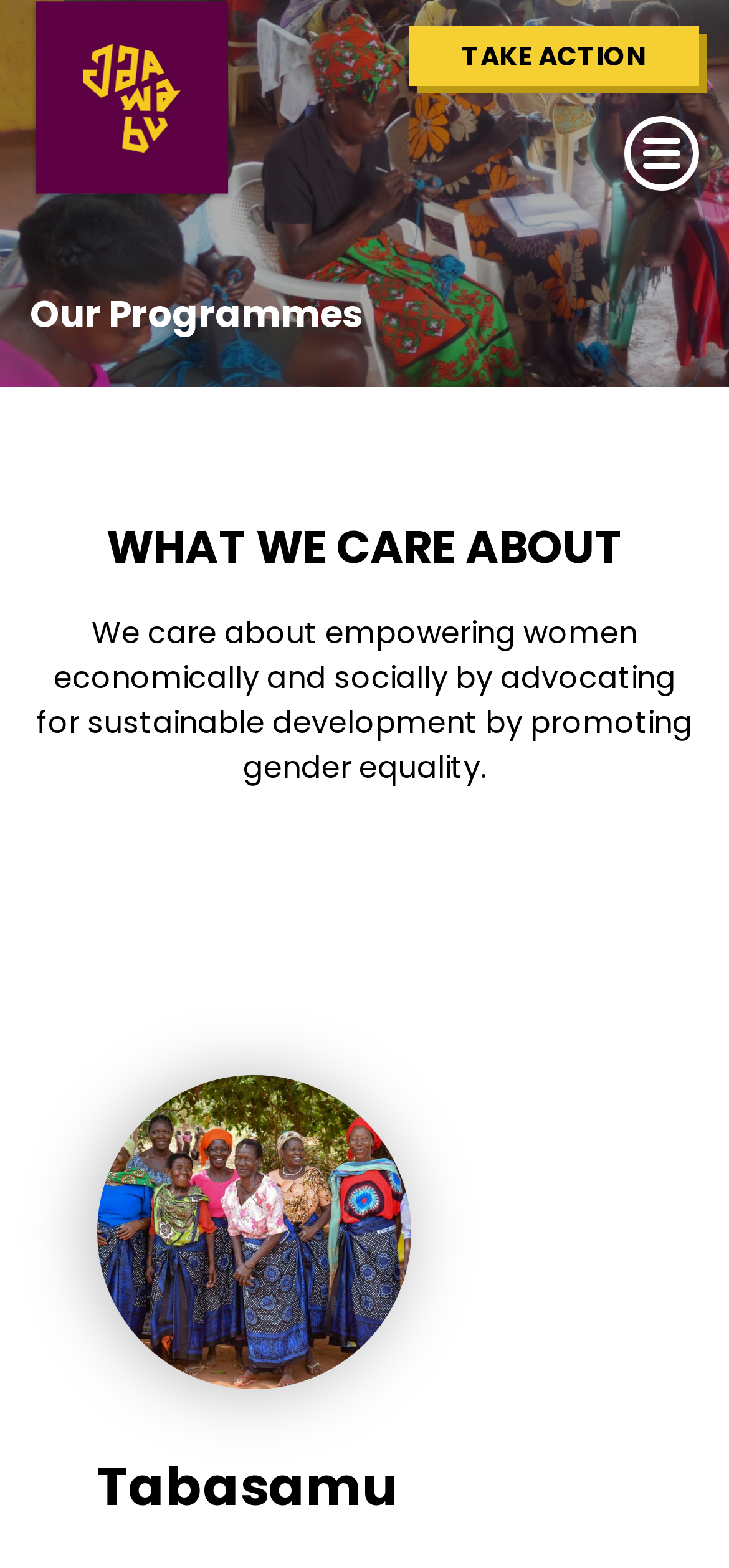Give the bounding box coordinates for the element described as: "Take Action".

[0.562, 0.017, 0.959, 0.055]